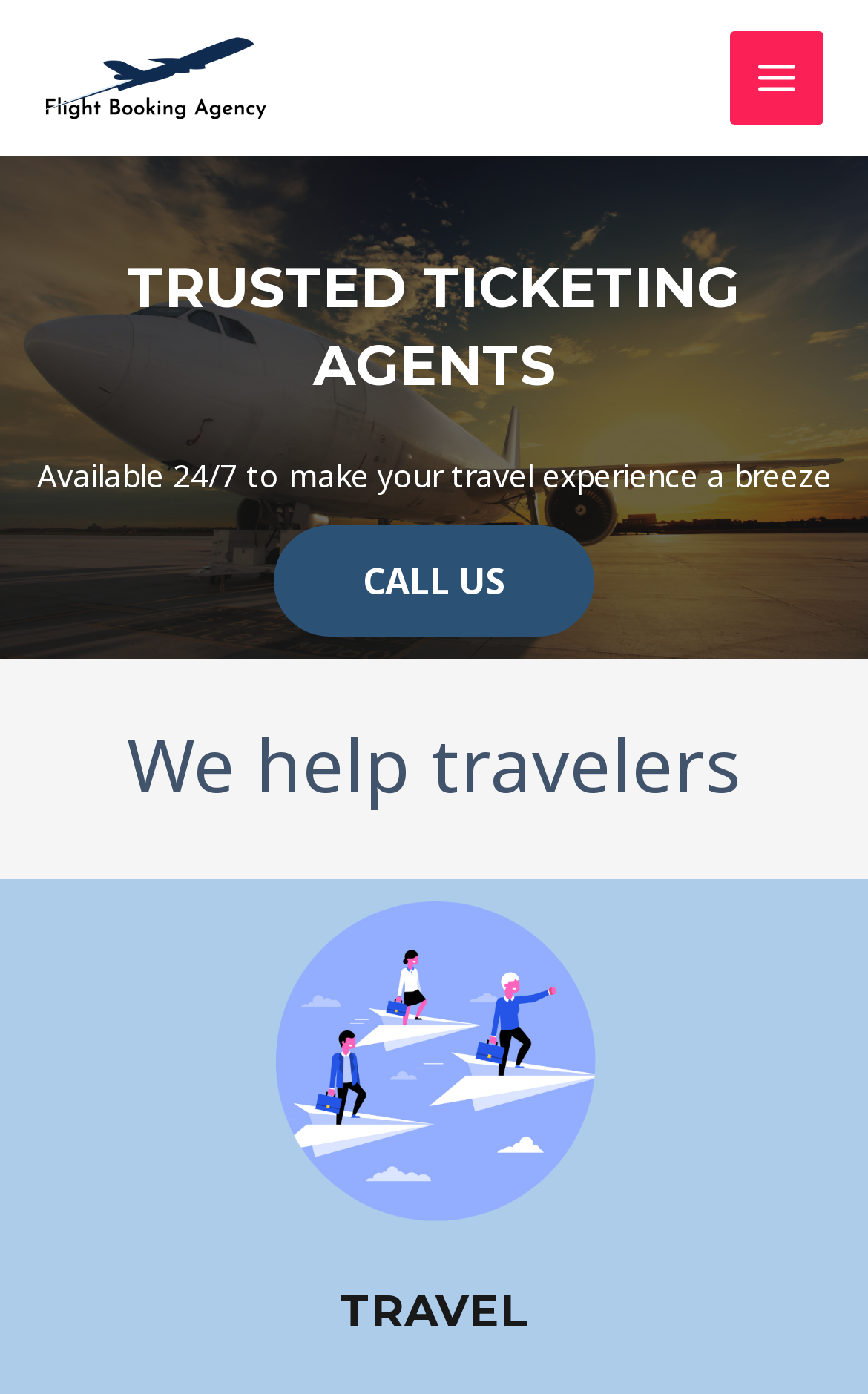Please provide a comprehensive answer to the question based on the screenshot: How can I contact the ticketing agent?

The webpage provides a 'CALL US' link, which implies that I can contact the ticketing agent by calling them. The exact phone number is not provided, but the link suggests that it is possible to call them.